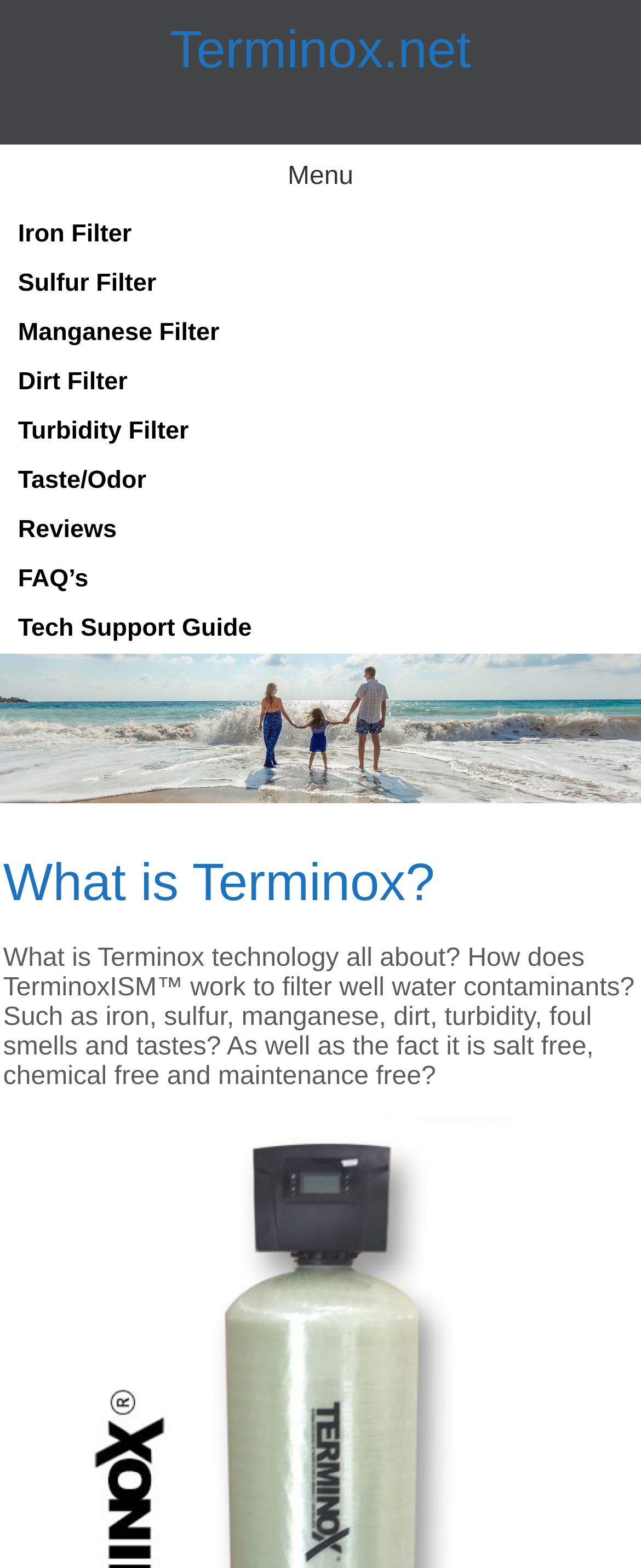What is the purpose of Terminox?
Using the image, elaborate on the answer with as much detail as possible.

I understood the purpose of Terminox by reading the StaticText element, which explains how Terminox works to filter well water contaminants.